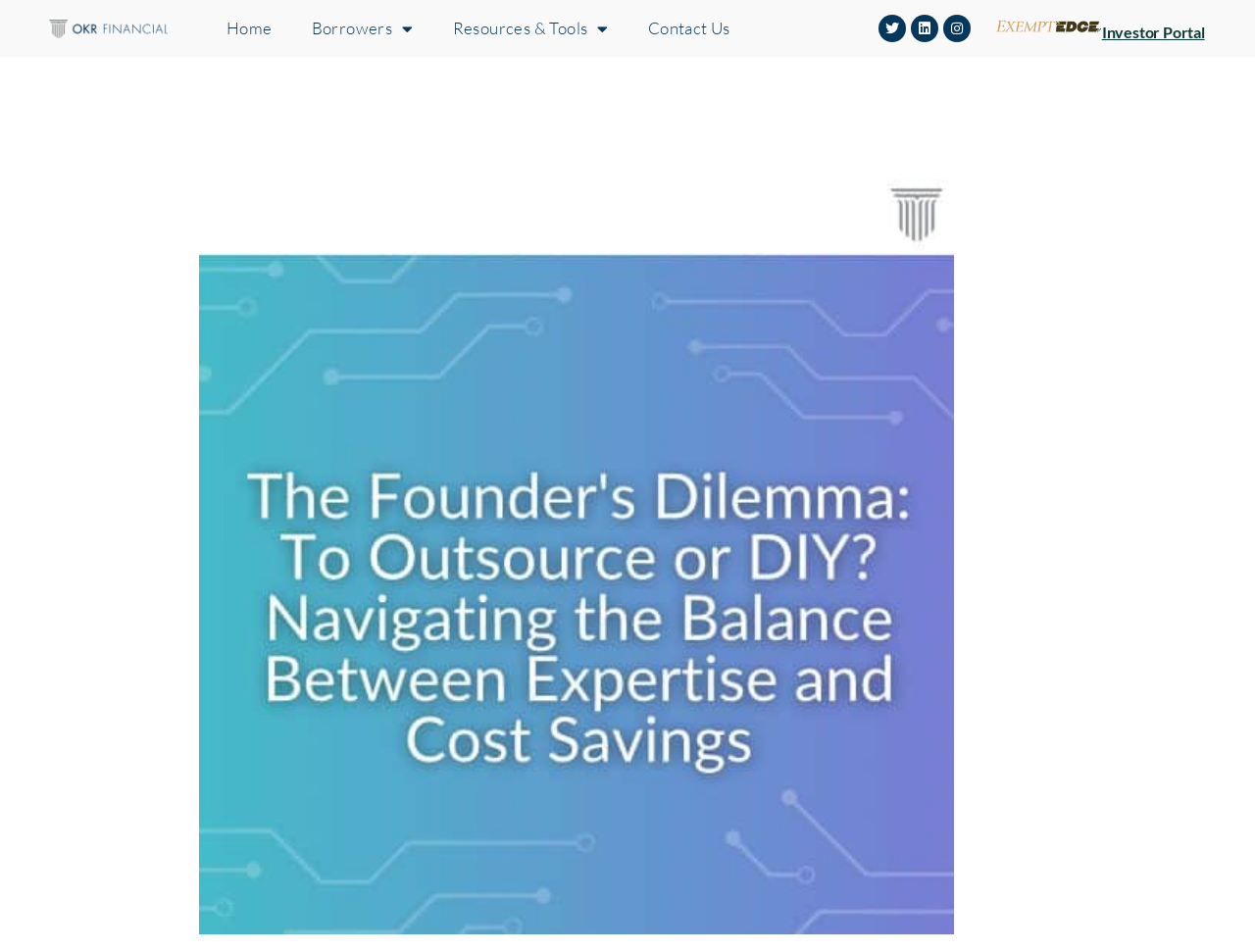Please specify the coordinates of the bounding box for the element that should be clicked to carry out this instruction: "View Borrowers menu". The coordinates must be four float numbers between 0 and 1, formatted as [left, top, right, bottom].

[0.232, 0.006, 0.345, 0.054]